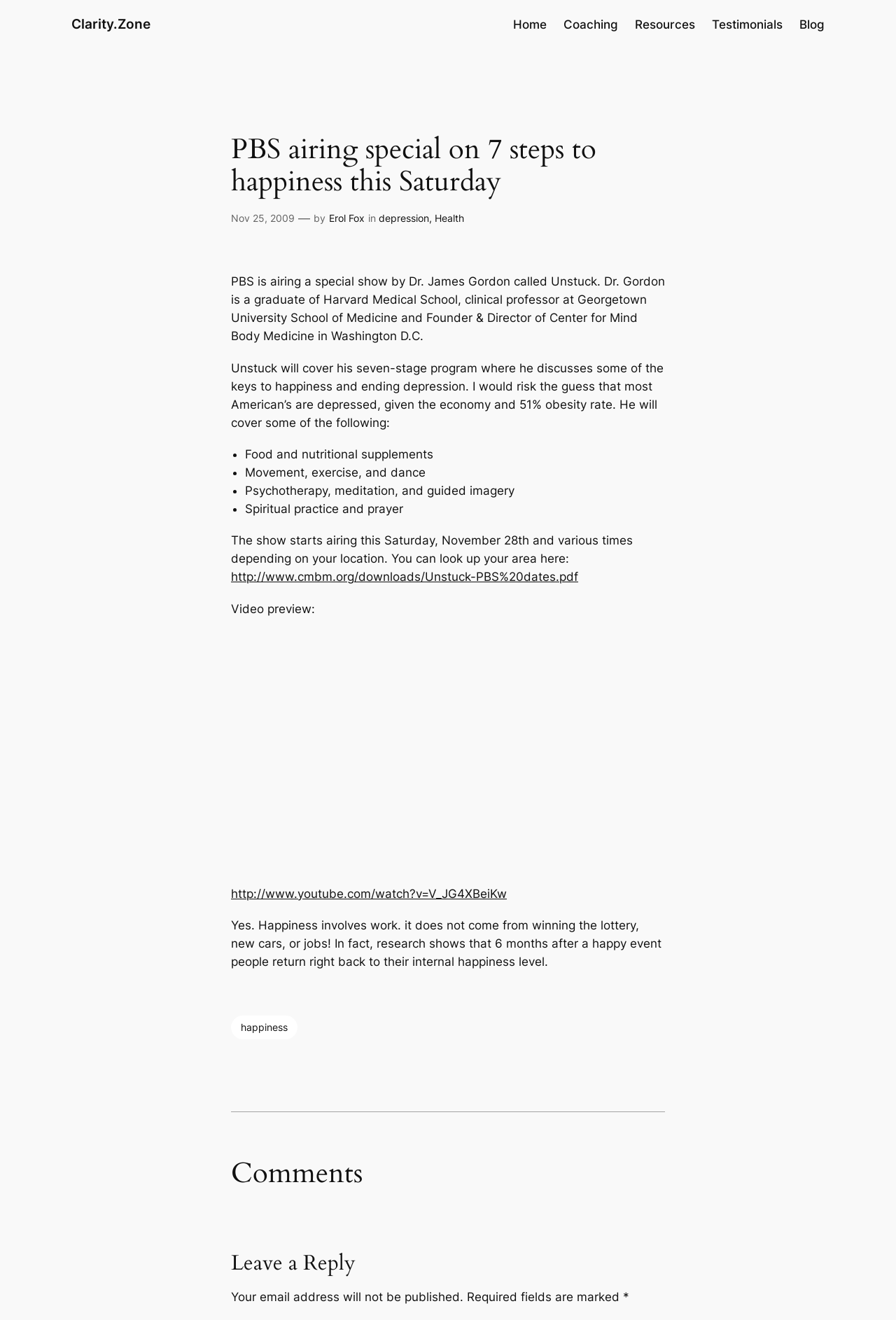Analyze the image and answer the question with as much detail as possible: 
What is the name of the PBS special show?

The answer can be found in the second paragraph of the webpage, where it is mentioned that 'PBS is airing a special show by Dr. James Gordon called Unstuck.'